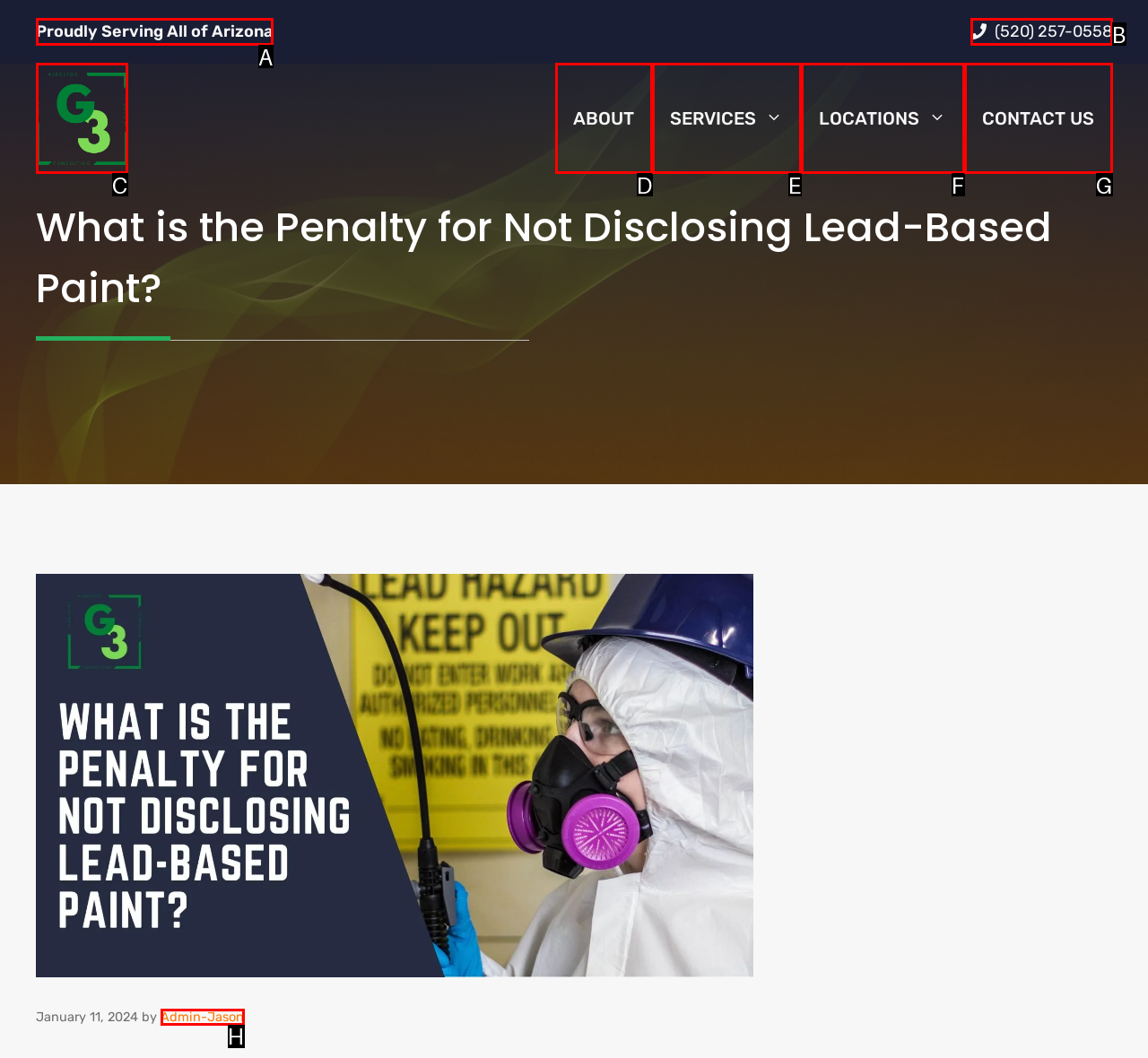Indicate the UI element to click to perform the task: click the link to contact us. Reply with the letter corresponding to the chosen element.

G